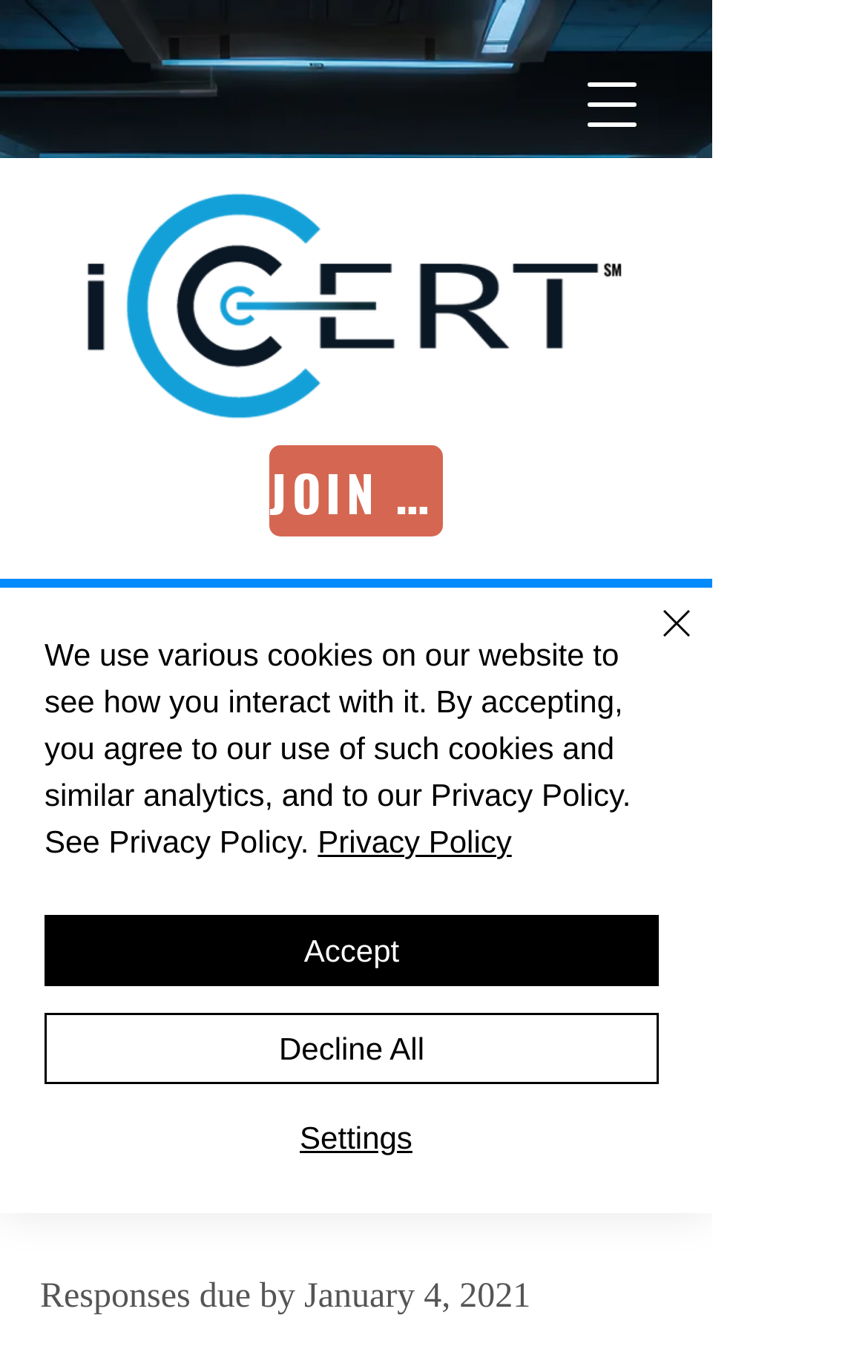What is the name of the standard released for public comment?
Please respond to the question with as much detail as possible.

I found the name of the standard by looking at the main heading of the webpage which says 'Latest Version of NG911 i3 Standard Released for Public Comment'.